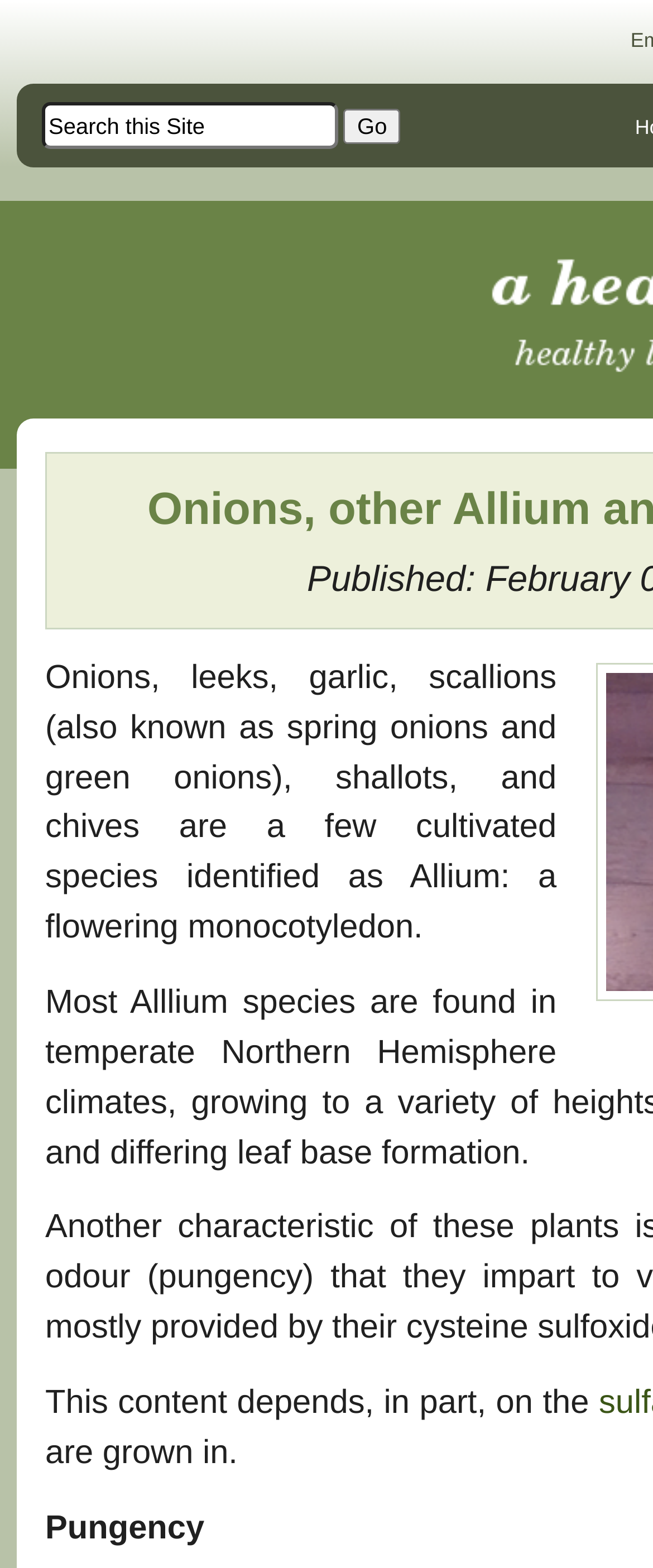Give the bounding box coordinates for the element described as: "News & Comment".

None